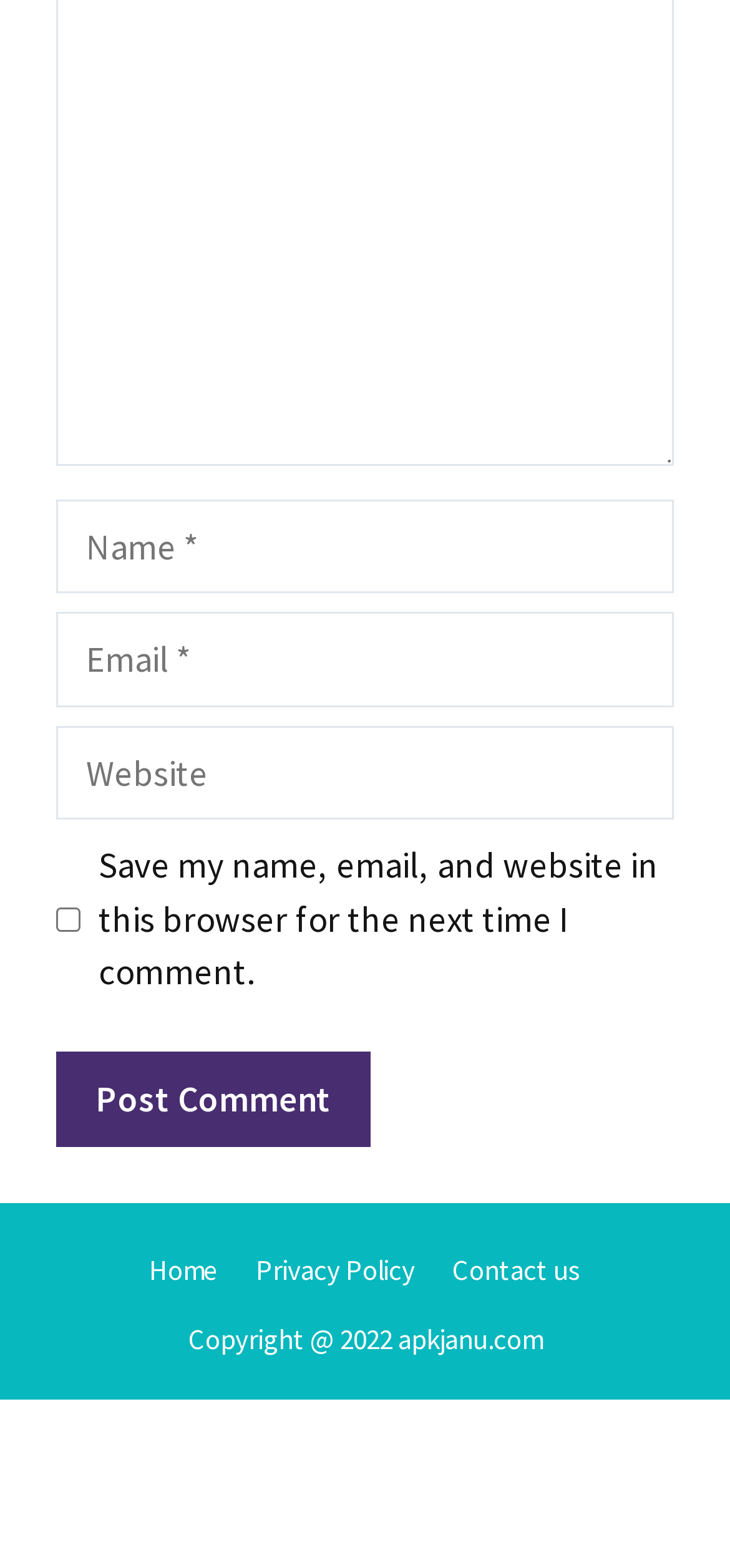What are the navigation links at the bottom of the webpage?
Please provide a detailed answer to the question.

The navigation links are located at the bottom of the webpage, within a complementary section, and provide access to other pages on the website, including the home page, privacy policy, and contact us page.